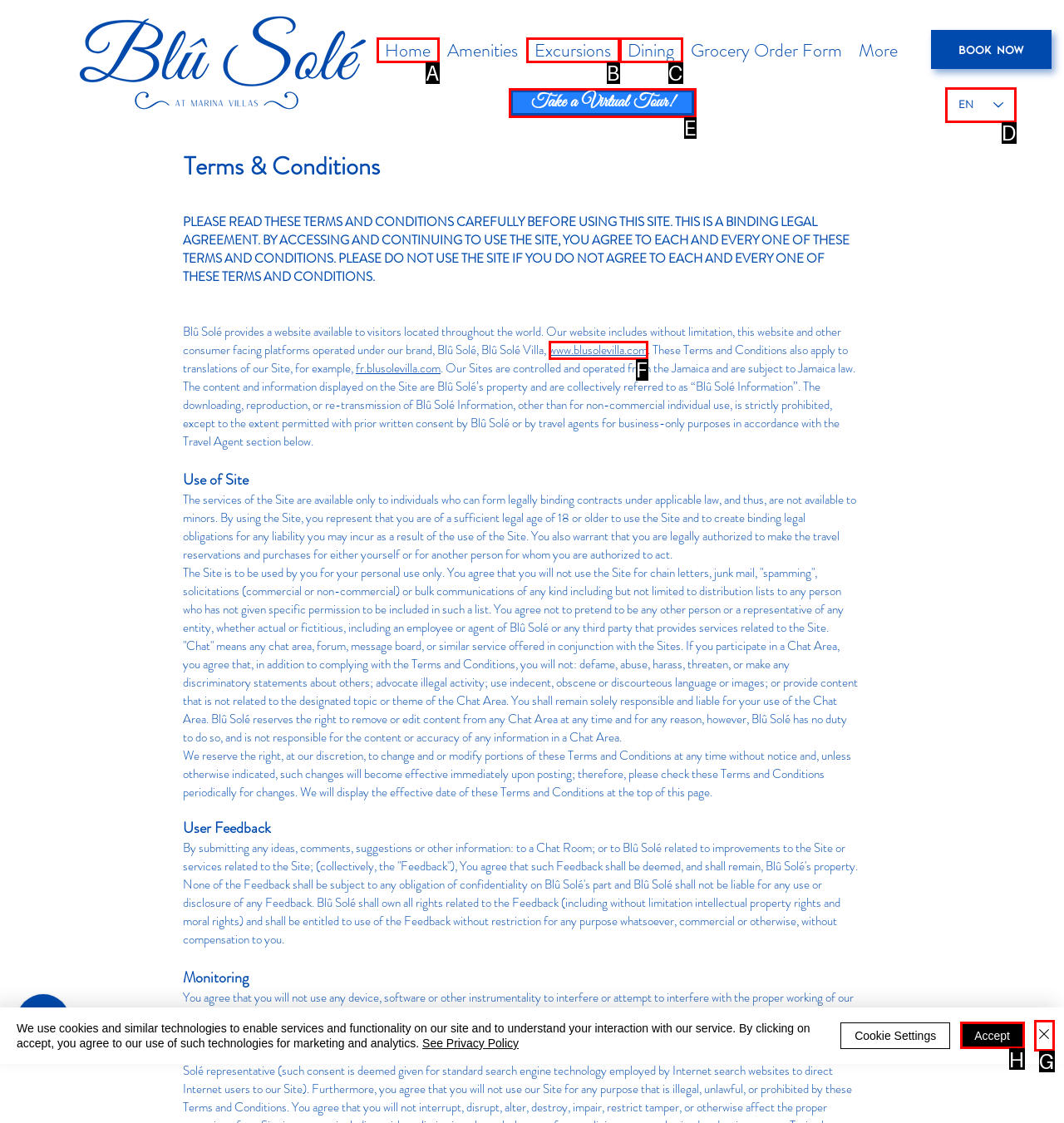What option should you select to complete this task: Select a language from the Language Selector? Indicate your answer by providing the letter only.

D